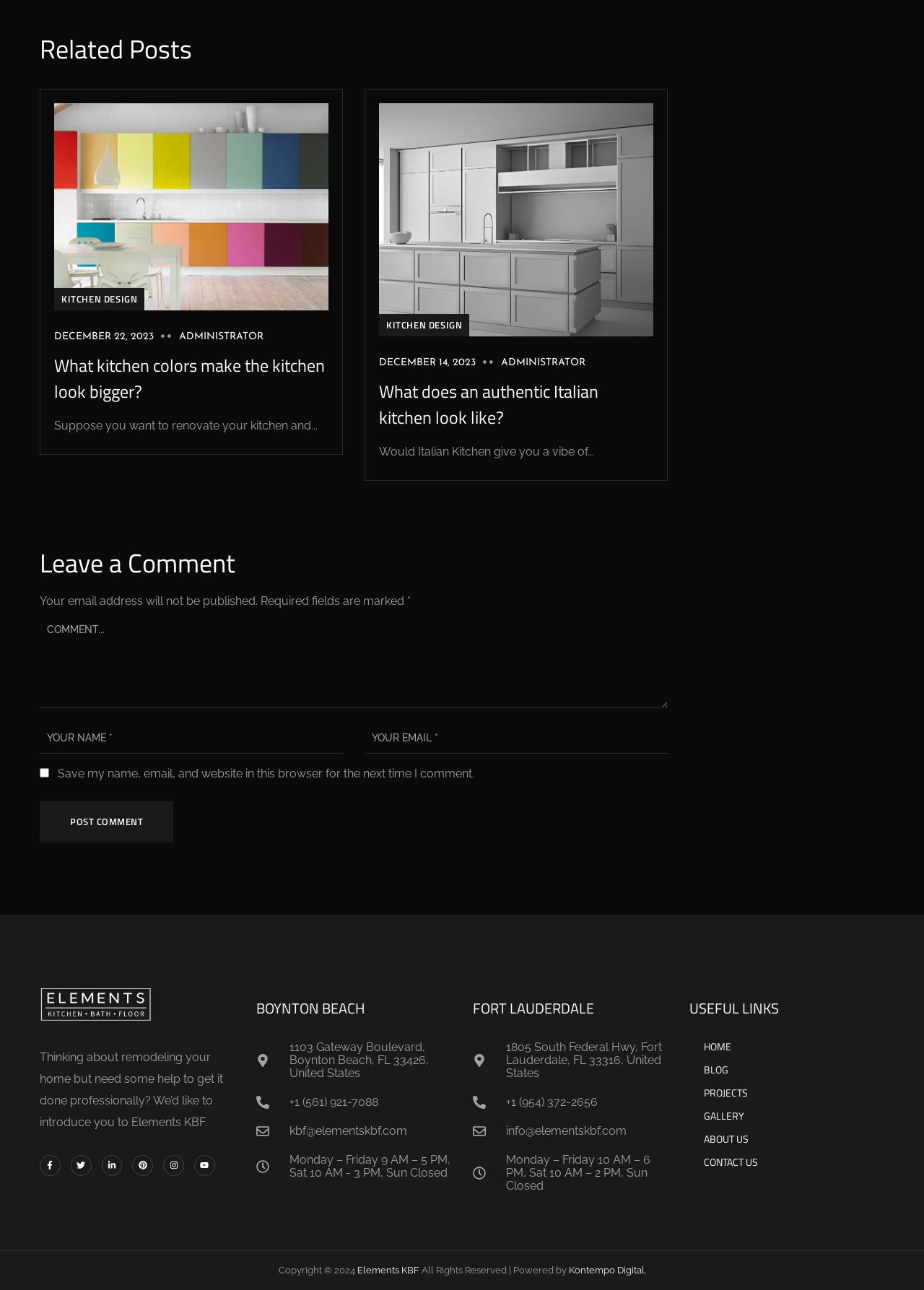Give the bounding box coordinates for the element described by: "Gallery".

[0.762, 0.857, 0.805, 0.874]